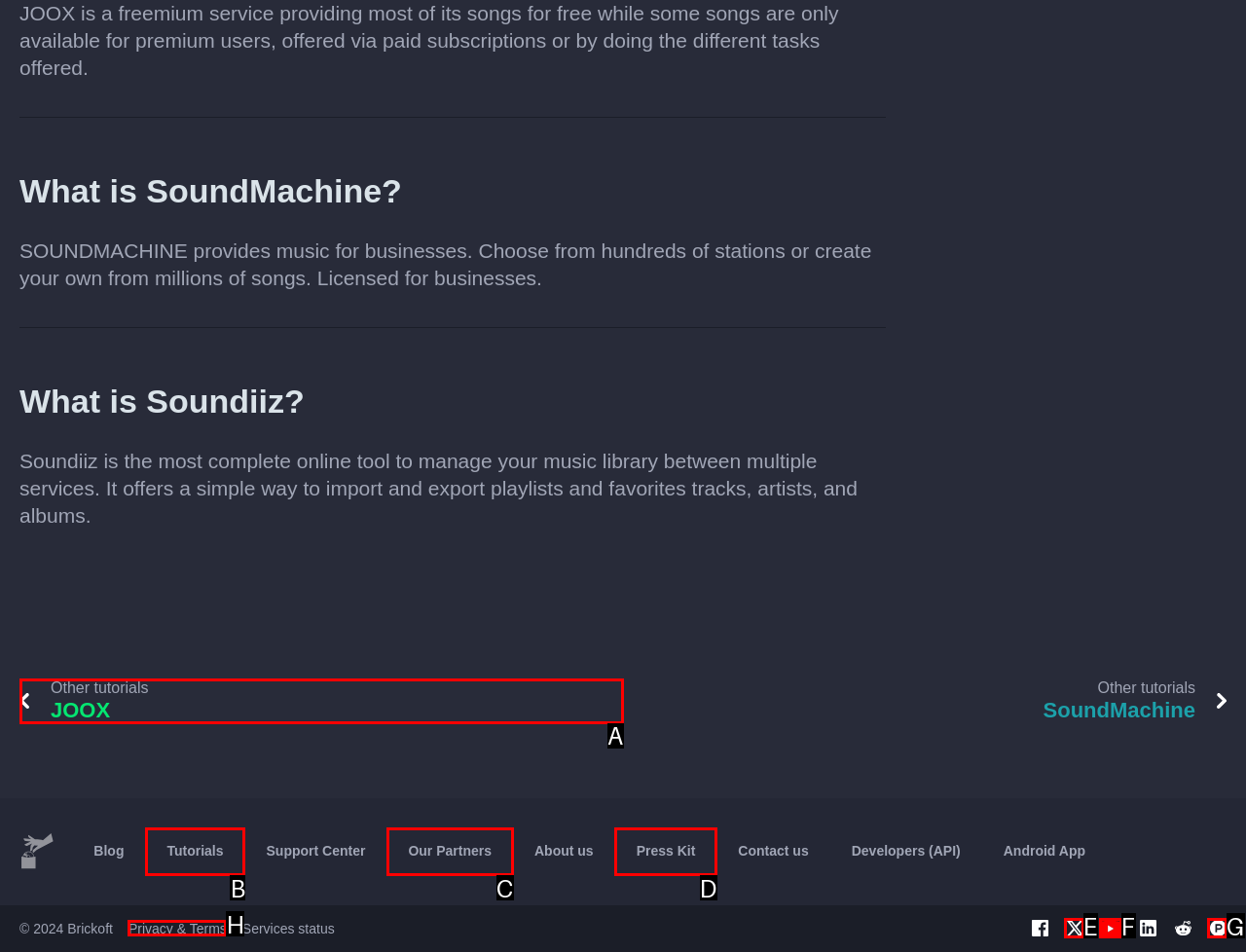Choose the letter of the option you need to click to Learn about JOOX. Answer with the letter only.

A